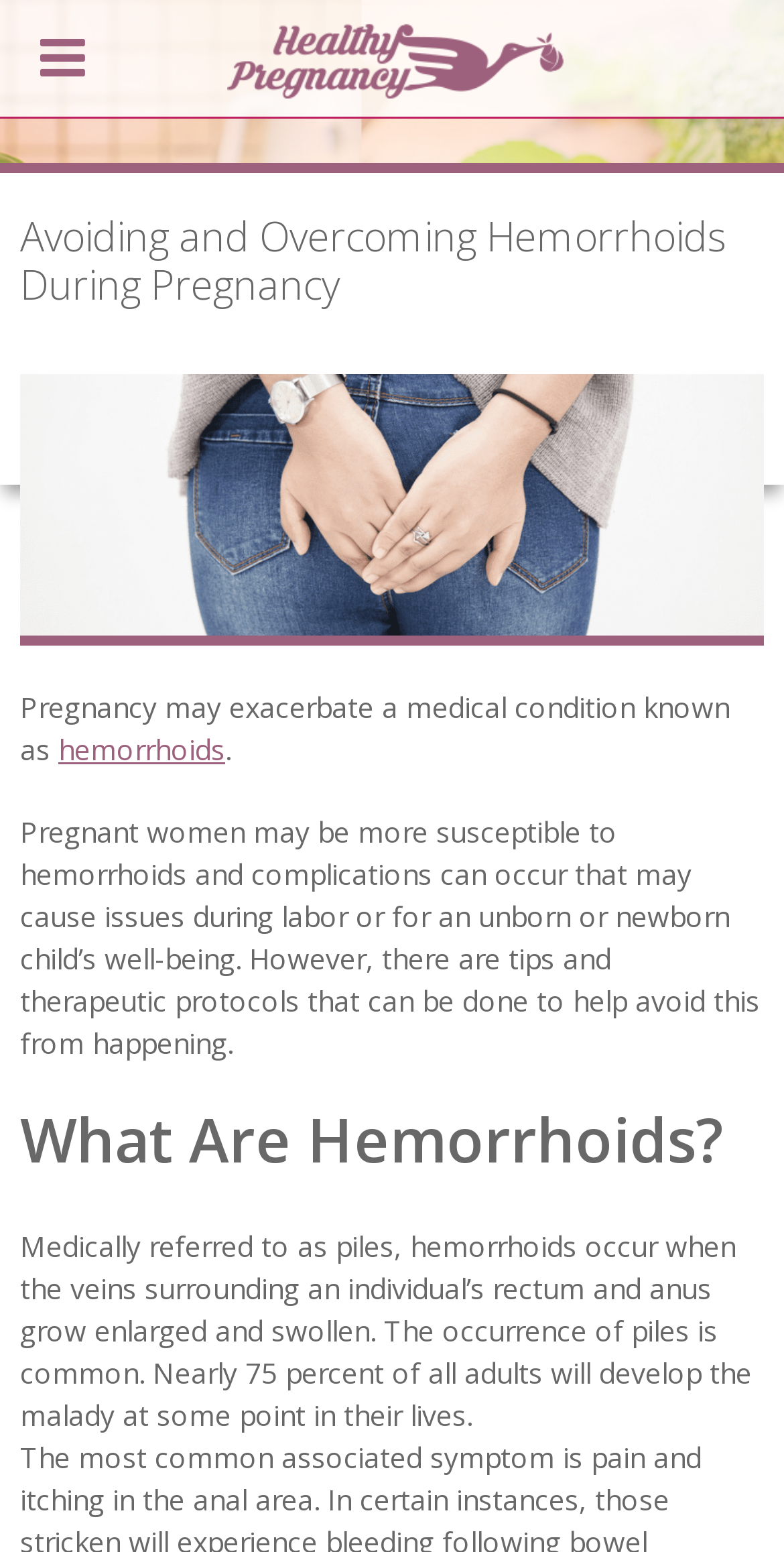Determine the bounding box coordinates in the format (top-left x, top-left y, bottom-right x, bottom-right y). Ensure all values are floating point numbers between 0 and 1. Identify the bounding box of the UI element described by: hemorrhoids

[0.074, 0.47, 0.287, 0.495]